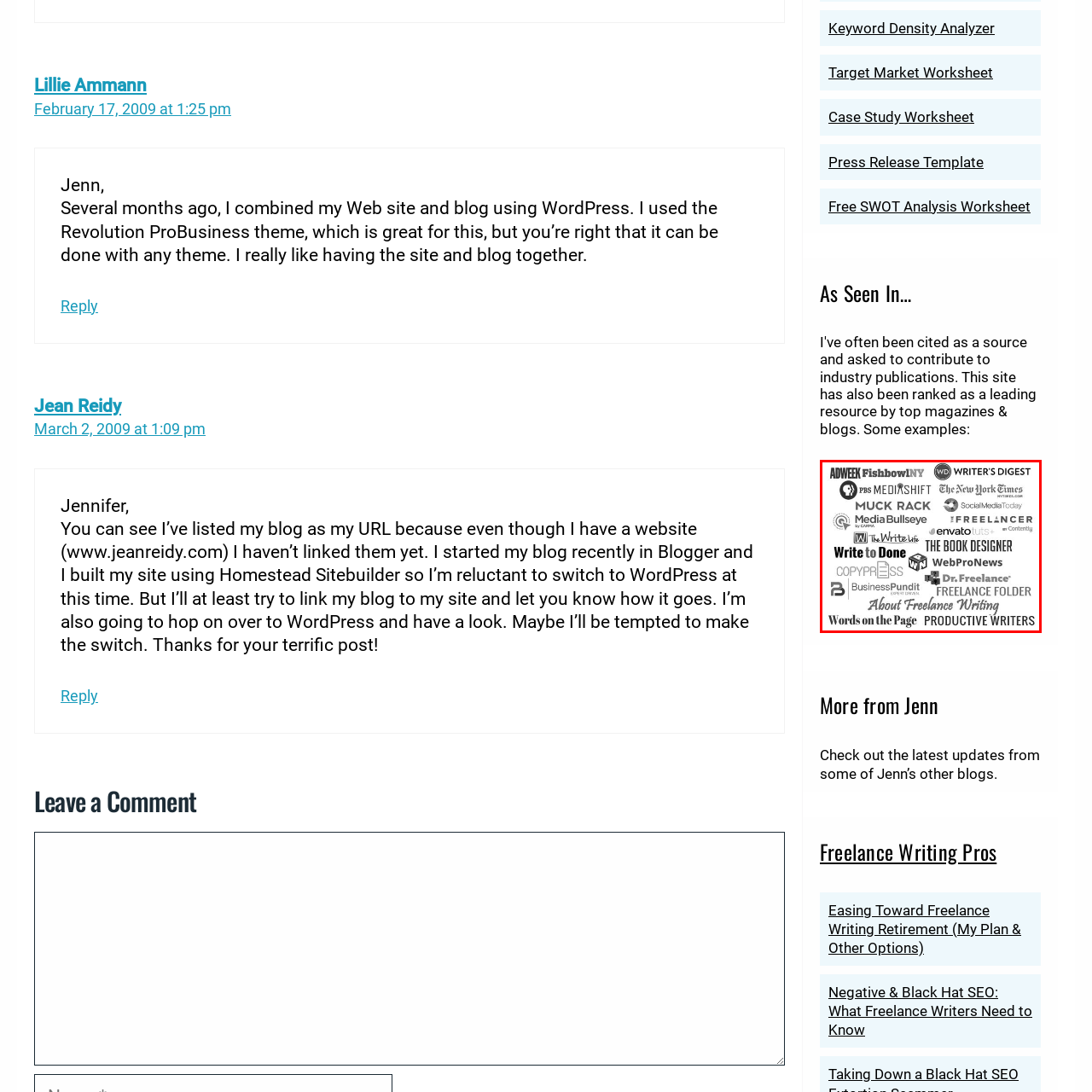Articulate a detailed description of the image enclosed by the red outline.

The image showcases a collage of logos from various prestigious publications and websites where All Freelance Writing or its founder, Jennifer Mattern, has been featured. Highlights include well-known names such as **Adweek Fishbowl NY**, **Writer's Digest**, **PBS MediaShift**, and **The New York Times**. The collage emphasizes the credibility and recognition of All Freelance Writing within the freelance writing community, reflecting its contributions and the high regard in which it is held by these notable platforms. Other featured logos include **Social Media Today**, **The Freelancer by Contently**, **Envato Tuts+**, and many others, illustrating a broad spectrum of influence and engagement with diverse audiences in the content creation and freelance writing sectors.